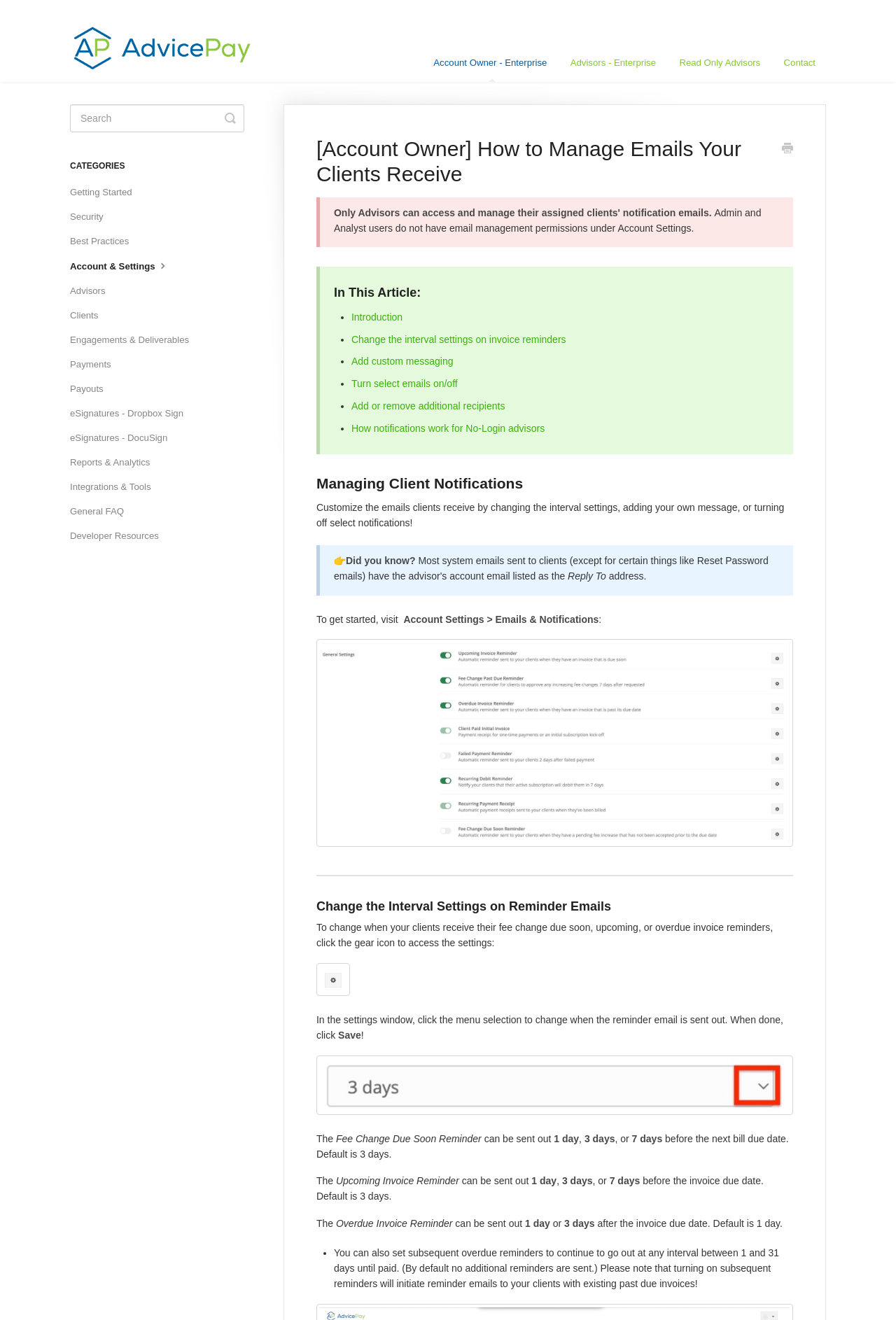Could you specify the bounding box coordinates for the clickable section to complete the following instruction: "Share by email"?

None